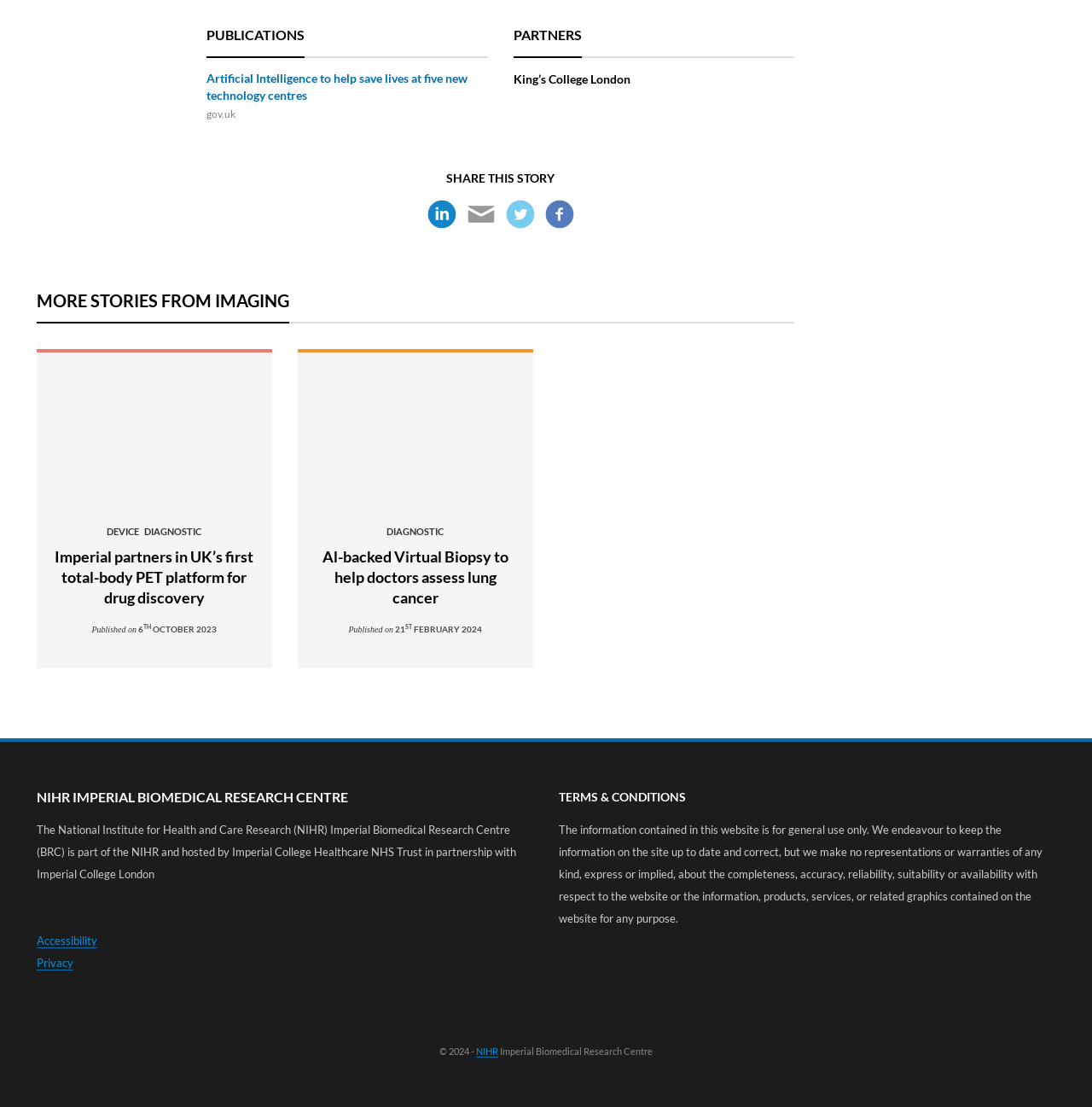Pinpoint the bounding box coordinates of the element you need to click to execute the following instruction: "Click on the 'NIHR' link". The bounding box should be represented by four float numbers between 0 and 1, in the format [left, top, right, bottom].

[0.436, 0.945, 0.456, 0.956]